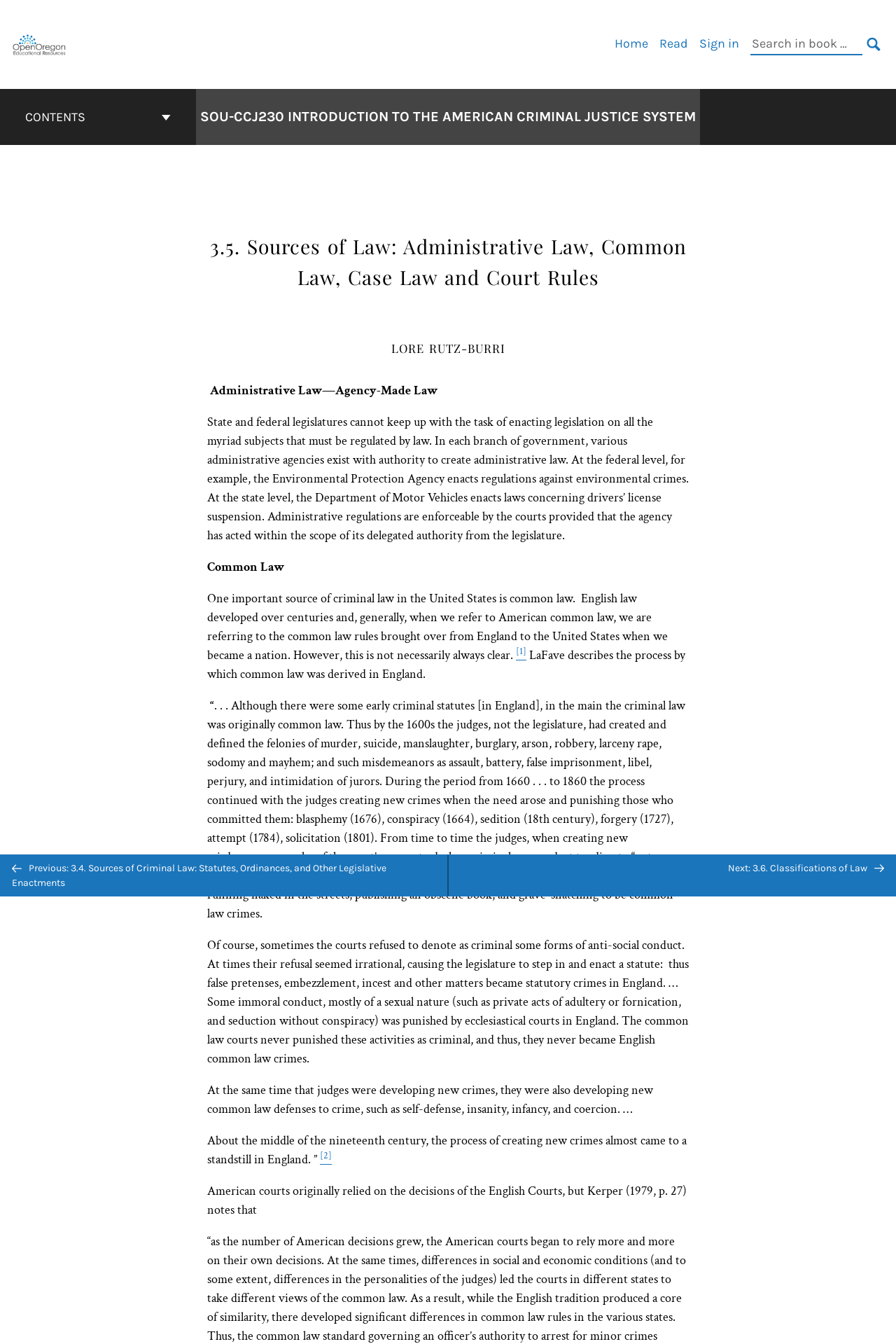Please locate the bounding box coordinates of the element that needs to be clicked to achieve the following instruction: "View the 'WEG produces permanent magnets for particle accelerator' article". The coordinates should be four float numbers between 0 and 1, i.e., [left, top, right, bottom].

None